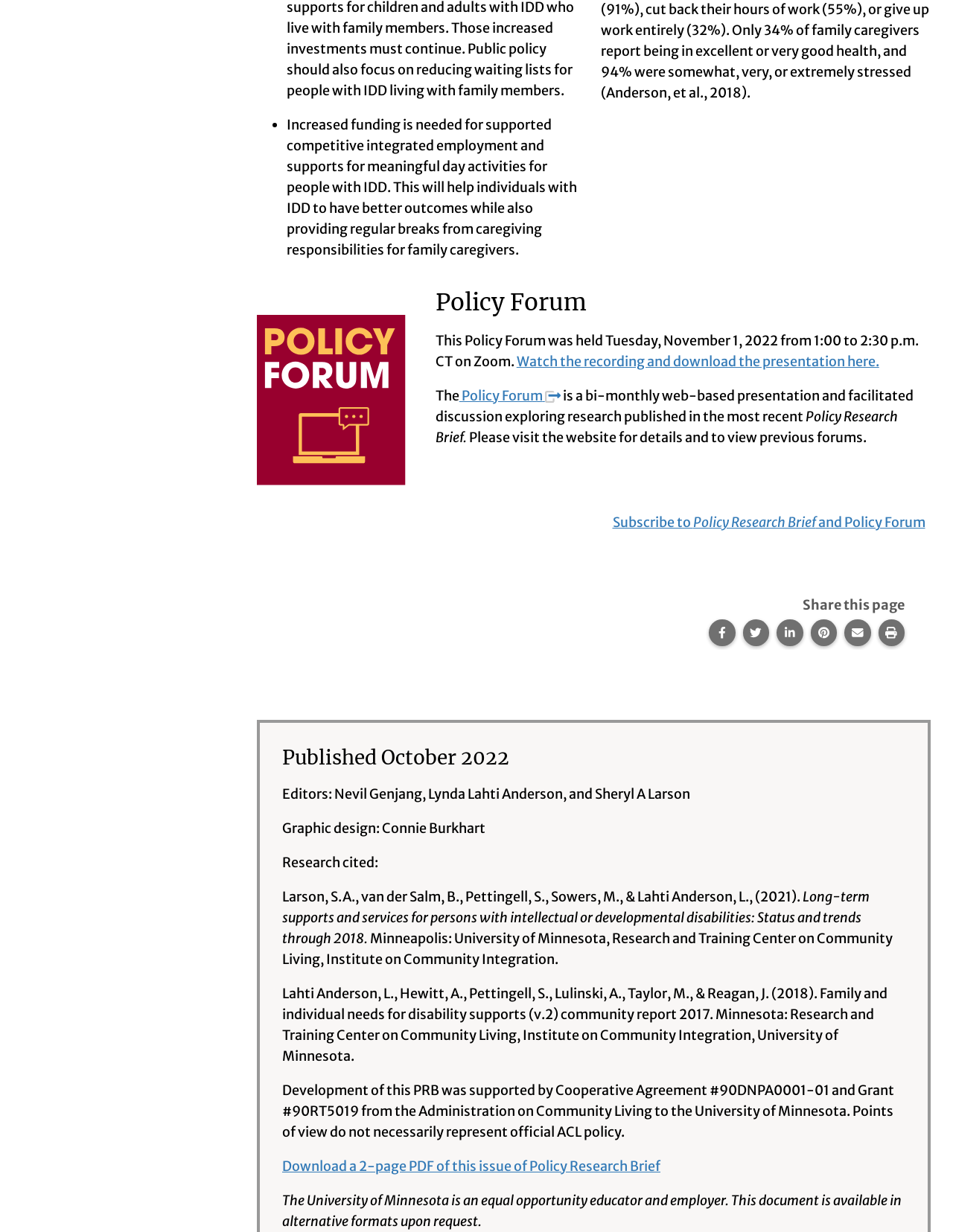Highlight the bounding box coordinates of the region I should click on to meet the following instruction: "Download a 2-page PDF of this issue of Policy Research Brief".

[0.296, 0.939, 0.693, 0.953]